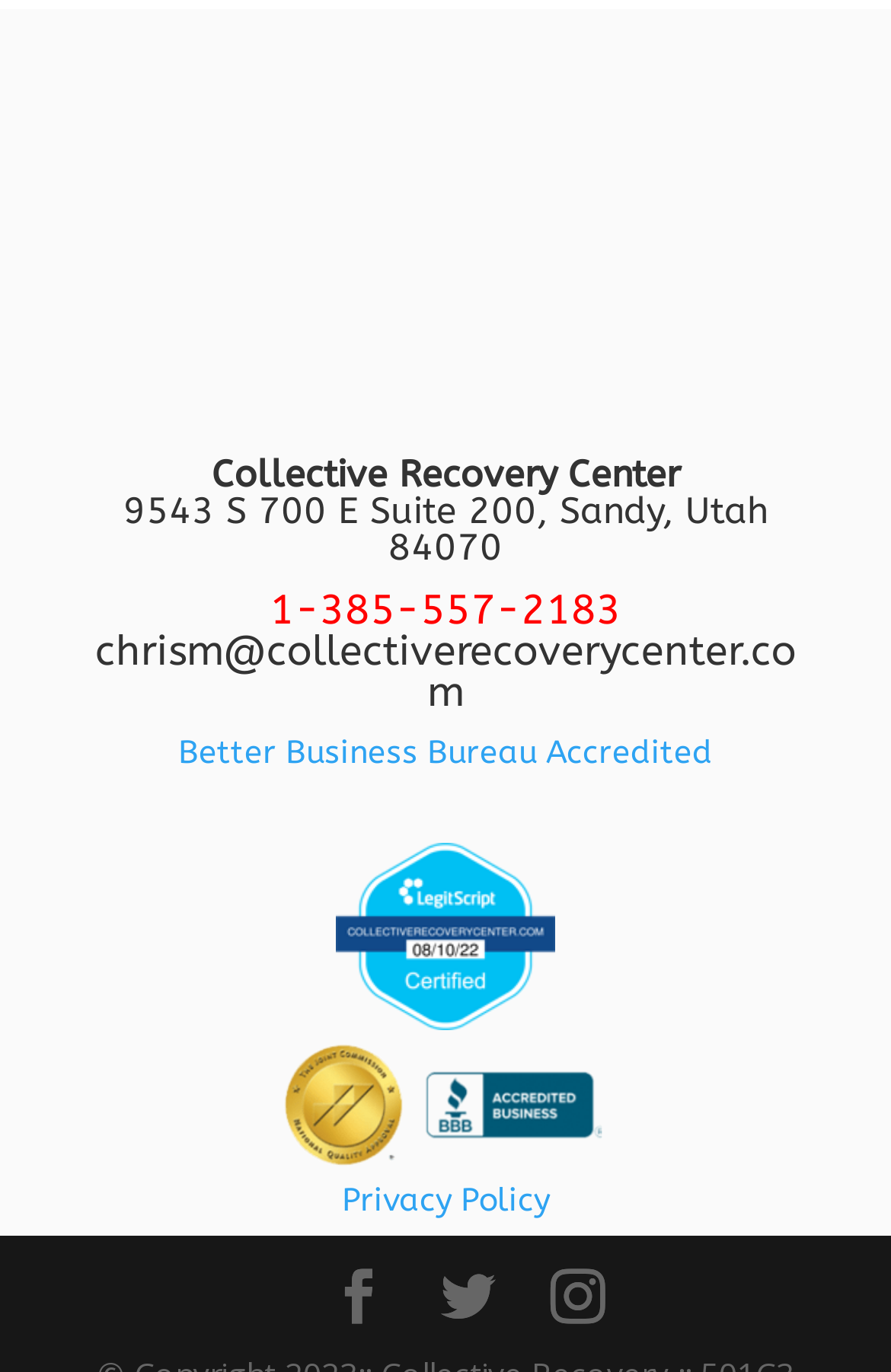What is the email address of Collective Recovery Center?
Provide a detailed answer to the question, using the image to inform your response.

I found the email address by looking at the link element that contains the text 'chrism@collectiverecoverycenter.com'.